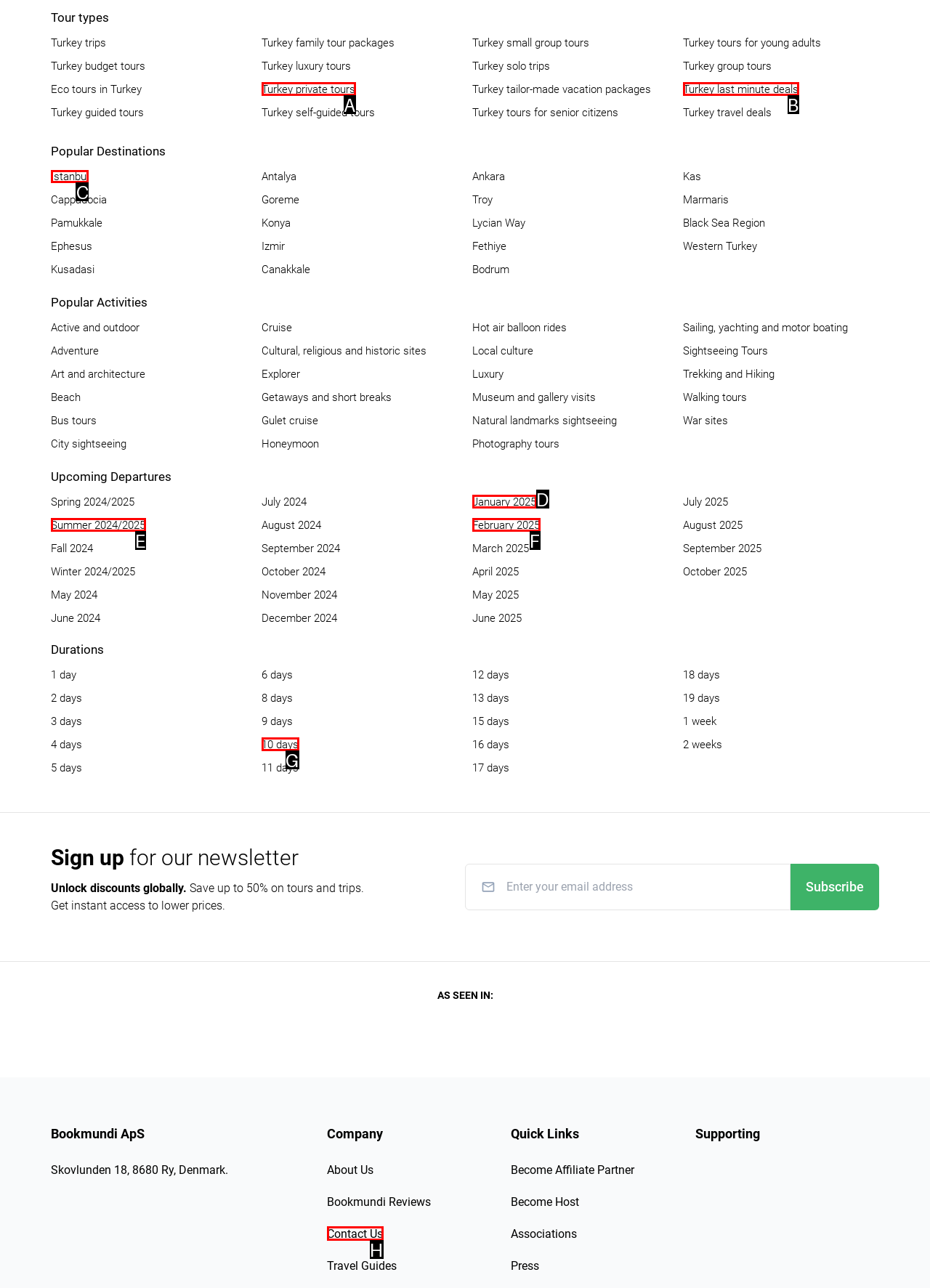Choose the UI element to click on to achieve this task: Explore Istanbul. Reply with the letter representing the selected element.

C